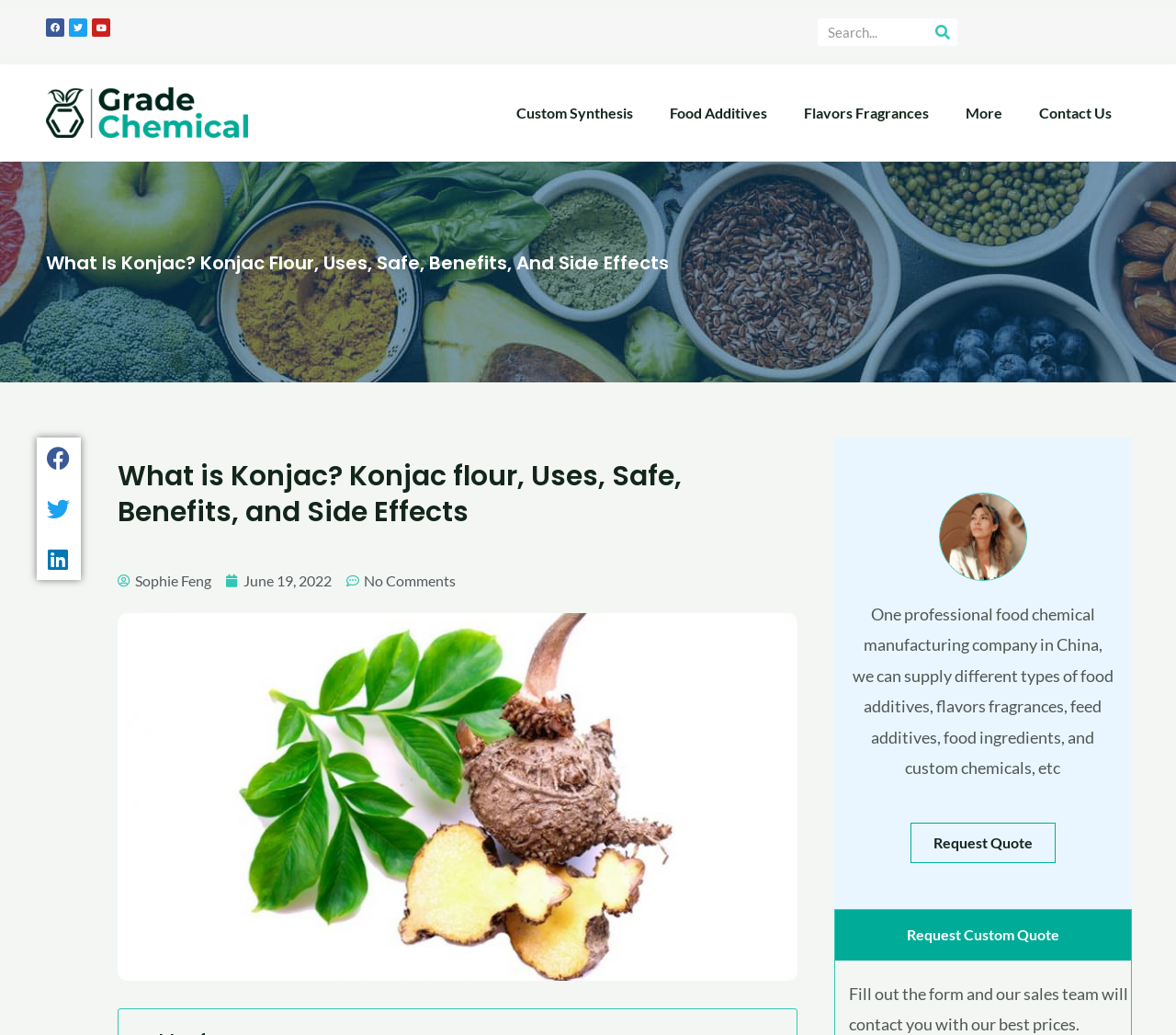What is the author's name?
Look at the image and respond to the question as thoroughly as possible.

The author's name is mentioned below the title of the article, which is Sophie Feng.